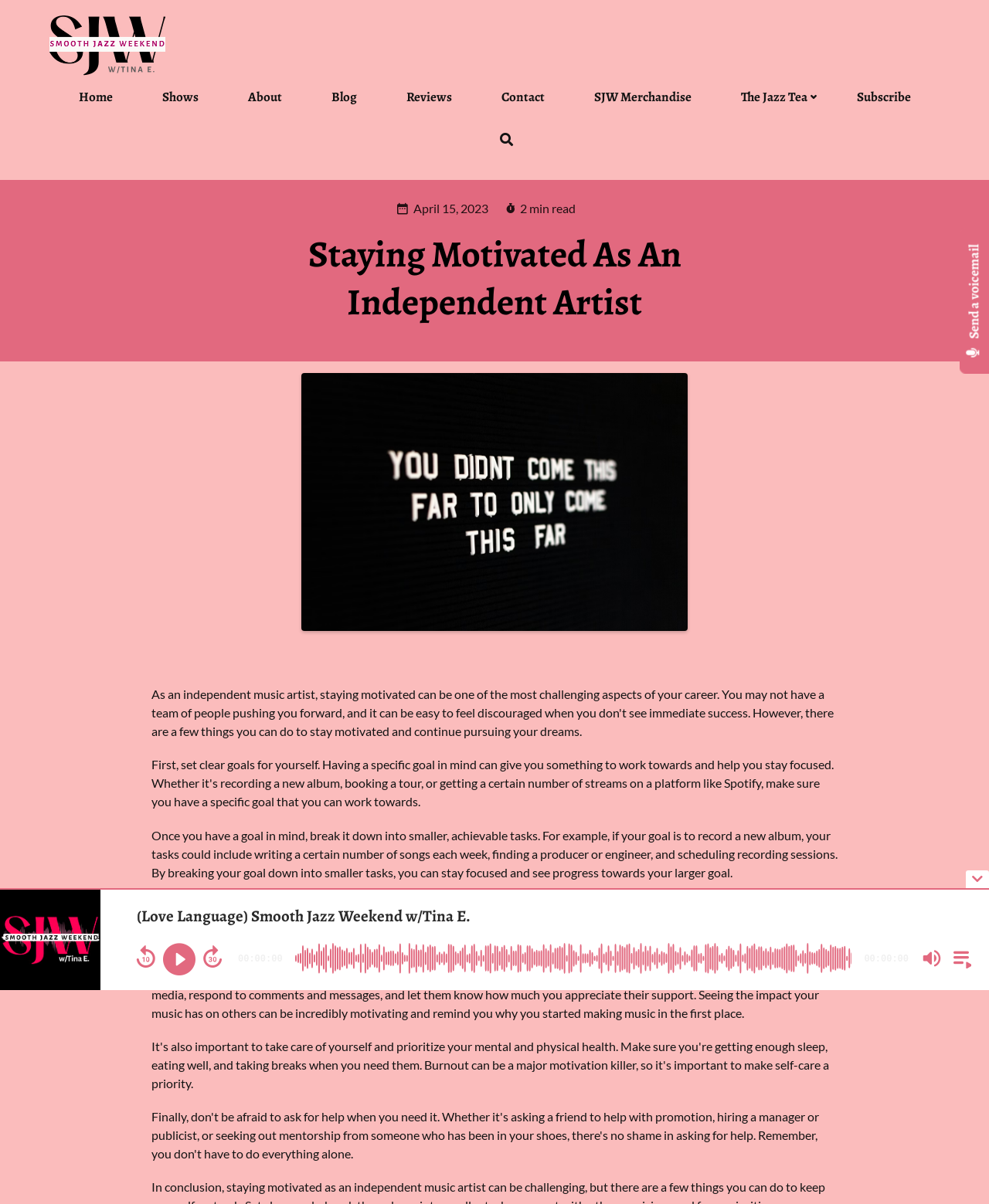Please give the bounding box coordinates of the area that should be clicked to fulfill the following instruction: "Send a voicemail". The coordinates should be in the format of four float numbers from 0 to 1, i.e., [left, top, right, bottom].

[0.886, 0.184, 0.905, 0.27]